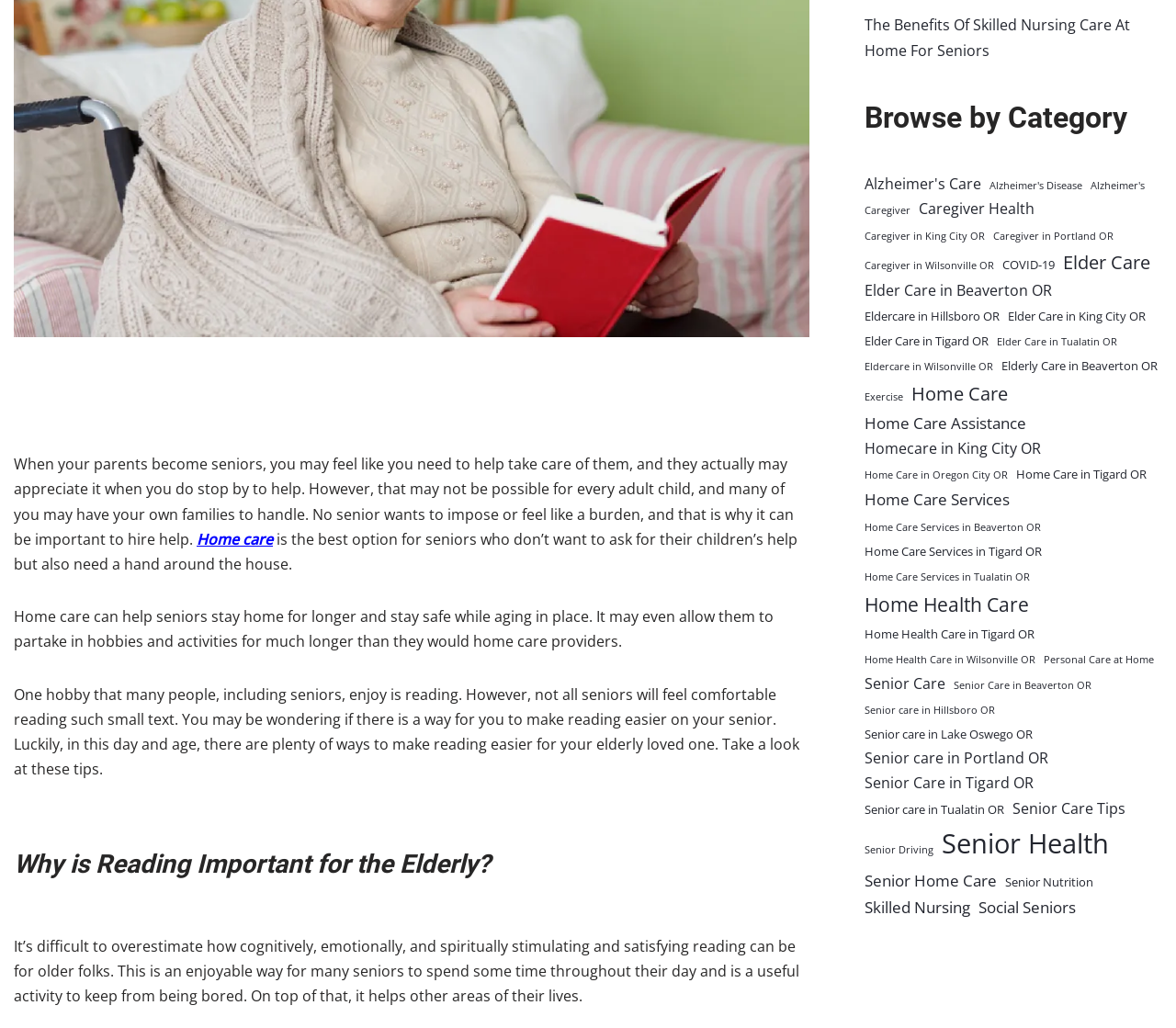Specify the bounding box coordinates (top-left x, top-left y, bottom-right x, bottom-right y) of the UI element in the screenshot that matches this description: COVID-19

[0.852, 0.247, 0.897, 0.268]